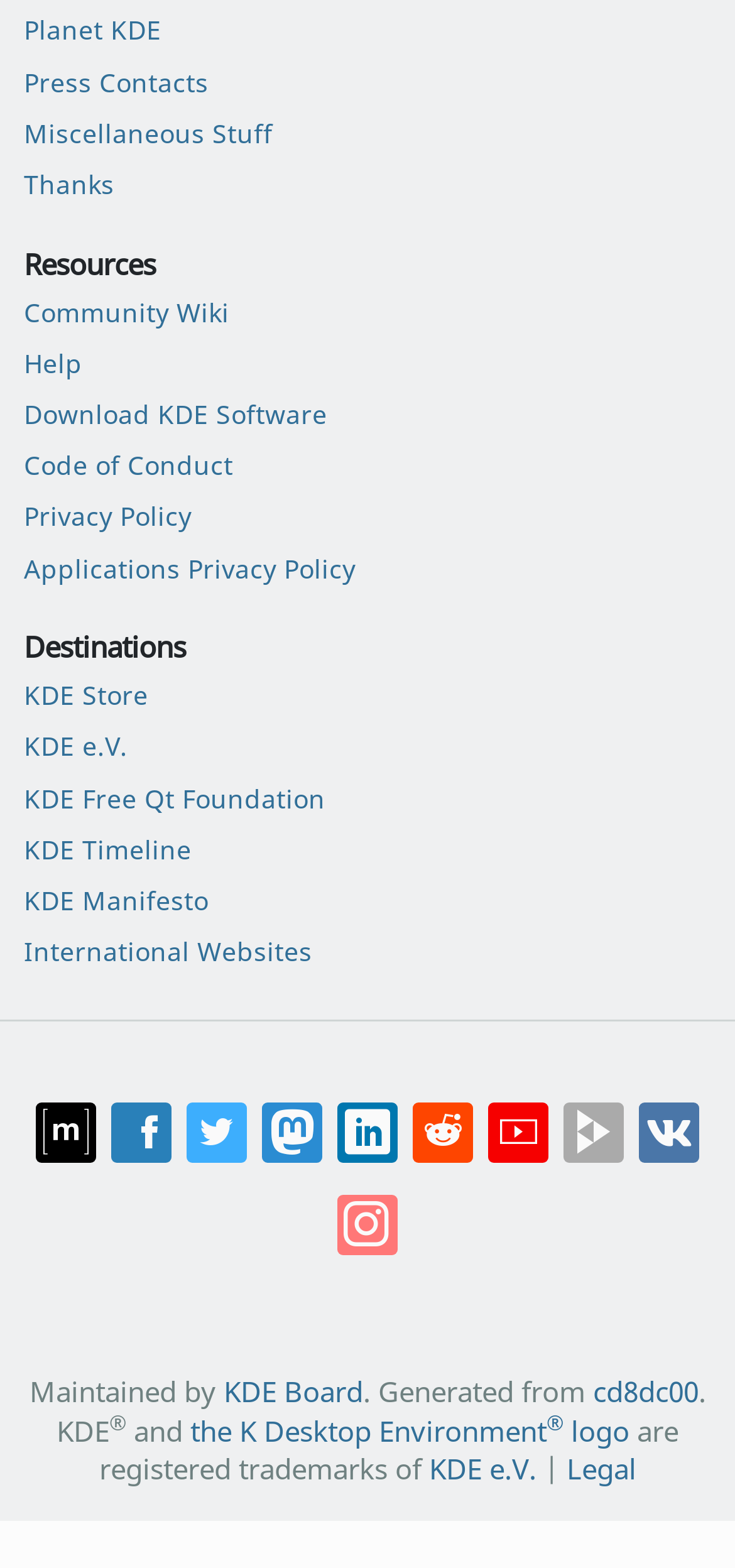Identify the bounding box coordinates of the section that should be clicked to achieve the task described: "Visit Planet KDE".

[0.033, 0.008, 0.967, 0.032]